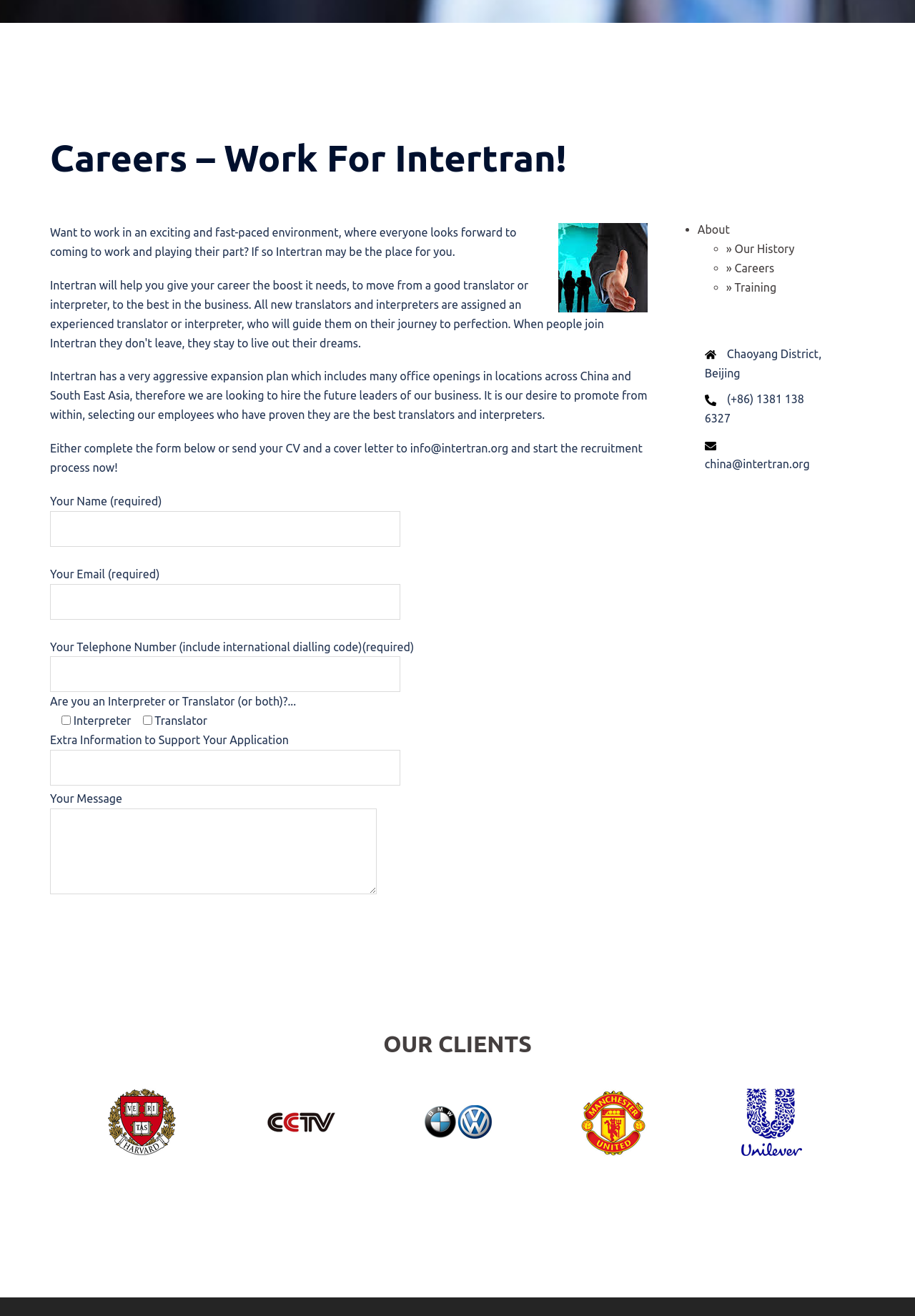Mark the bounding box of the element that matches the following description: "» Training".

[0.794, 0.213, 0.849, 0.223]